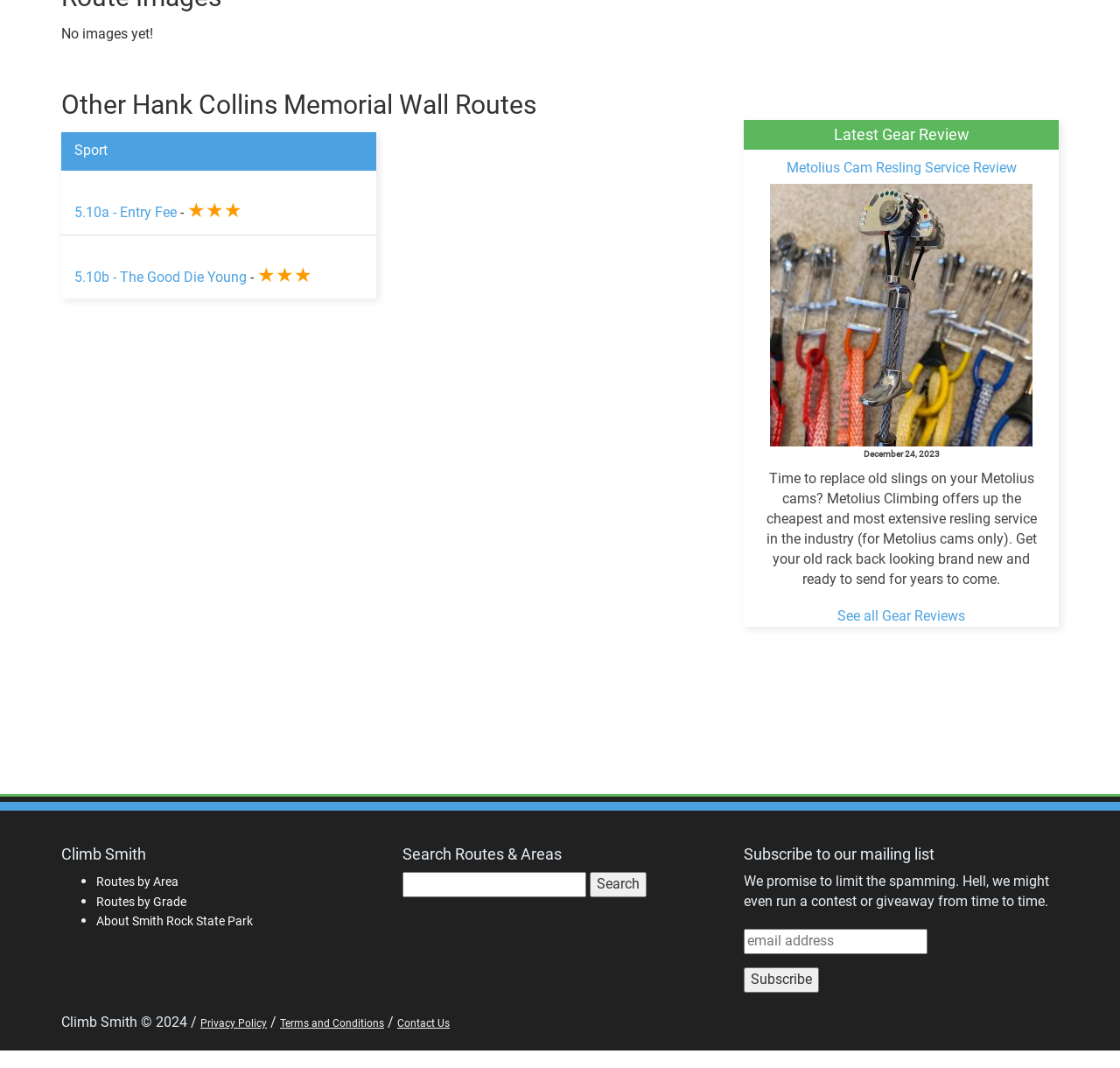From the element description: "Routes by Area", extract the bounding box coordinates of the UI element. The coordinates should be expressed as four float numbers between 0 and 1, in the order [left, top, right, bottom].

[0.086, 0.819, 0.159, 0.832]